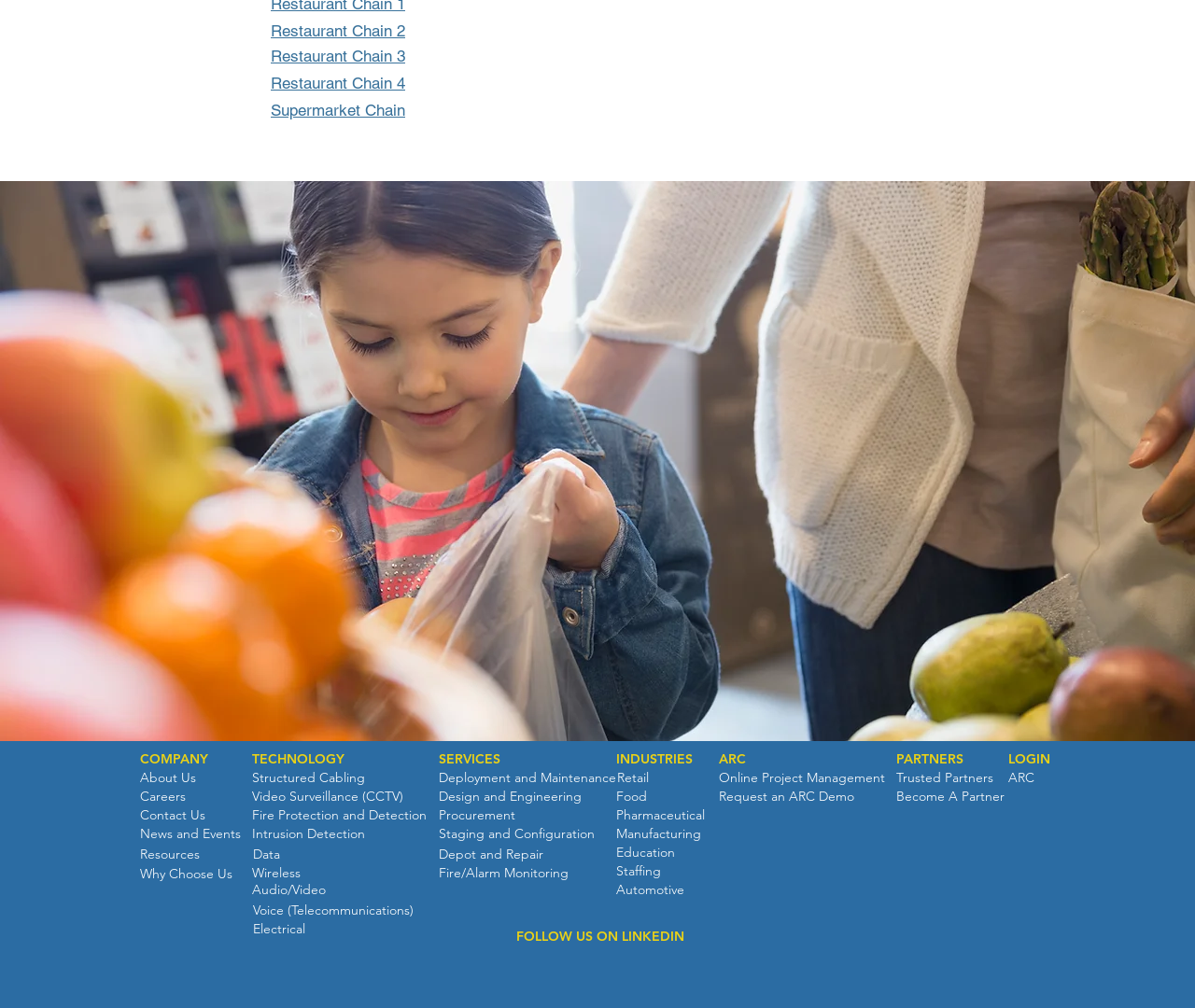Identify the bounding box for the UI element described as: "Design and Engineering". Ensure the coordinates are four float numbers between 0 and 1, formatted as [left, top, right, bottom].

[0.367, 0.781, 0.484, 0.8]